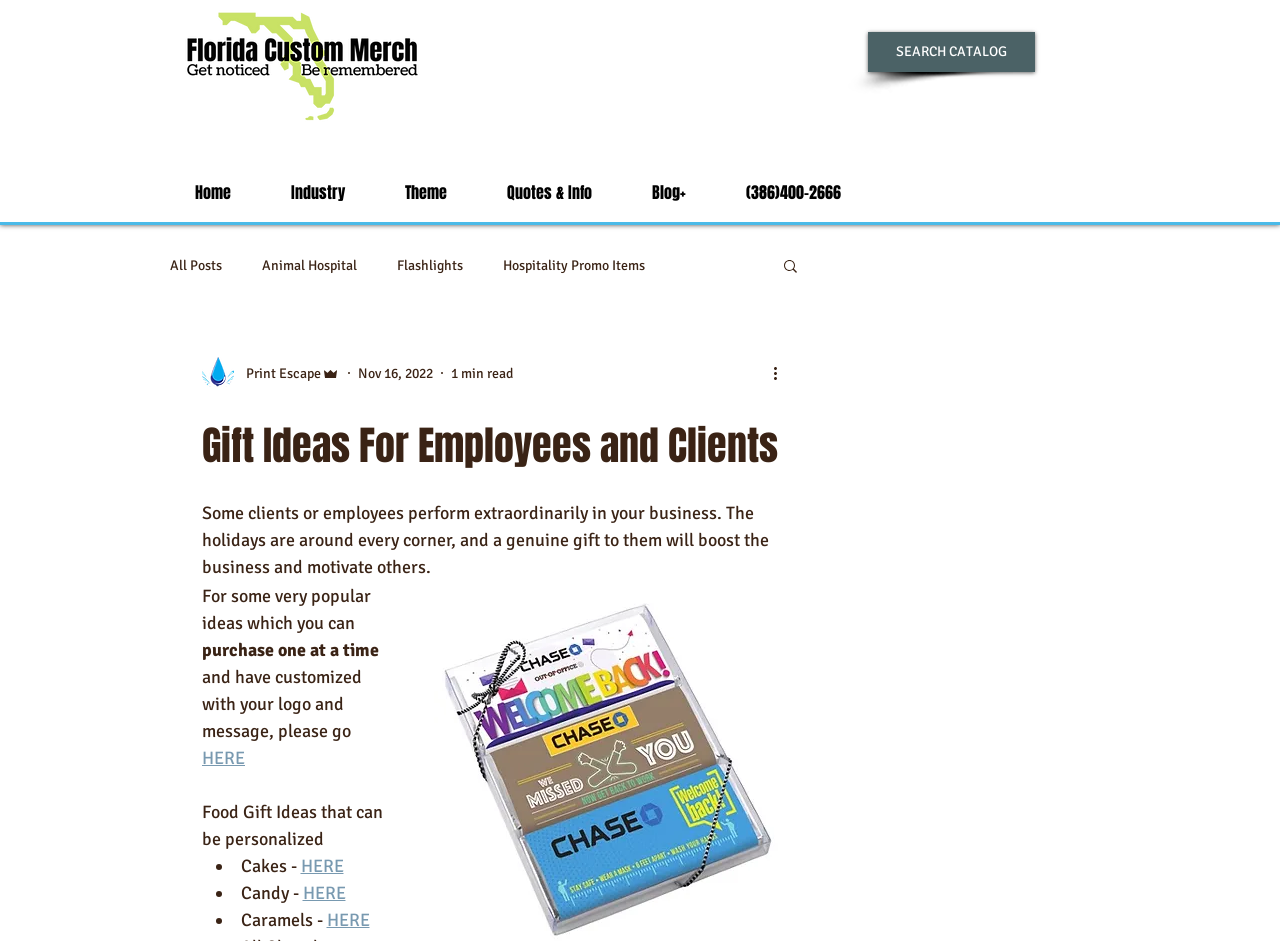Pinpoint the bounding box coordinates of the area that should be clicked to complete the following instruction: "View 'Reviews' page". The coordinates must be given as four float numbers between 0 and 1, i.e., [left, top, right, bottom].

None